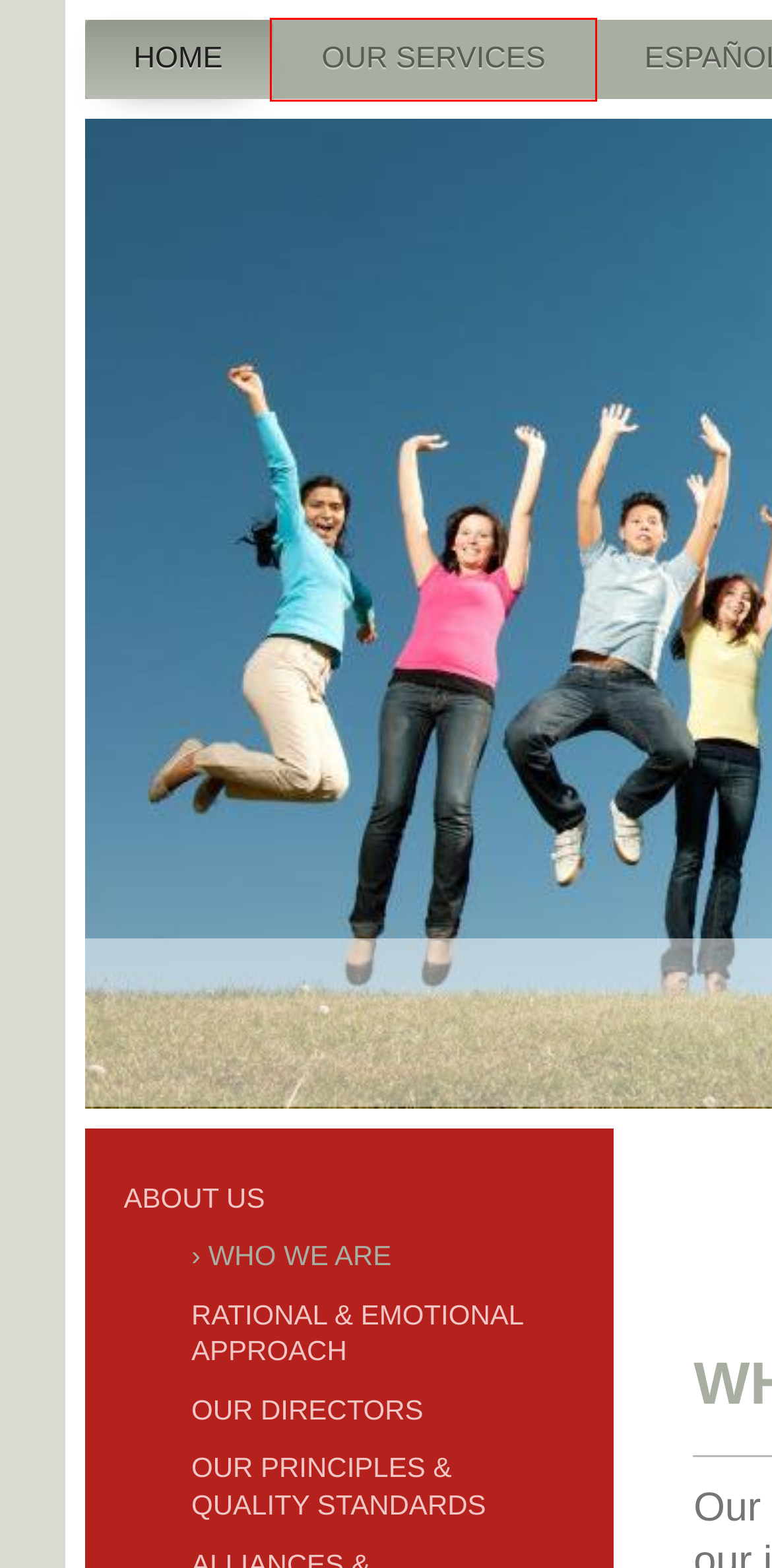You have received a screenshot of a webpage with a red bounding box indicating a UI element. Please determine the most fitting webpage description that matches the new webpage after clicking on the indicated element. The choices are:
A. Dualis Consulting Corp - Español
B. Dualis Consulting Corp - Our Principles & Quality Standards
C. Website Builder | Create Your Risk Free Website with IONOS
D. Dualis Consulting Corp - Our Services
E. Dualis Consulting Corp - About Us
F. Dualis Consulting Corp - Our Directors
G. Dualis Consulting Corp - Home
H. Dualis Consulting Corp - Rational & Emotional Approach

D